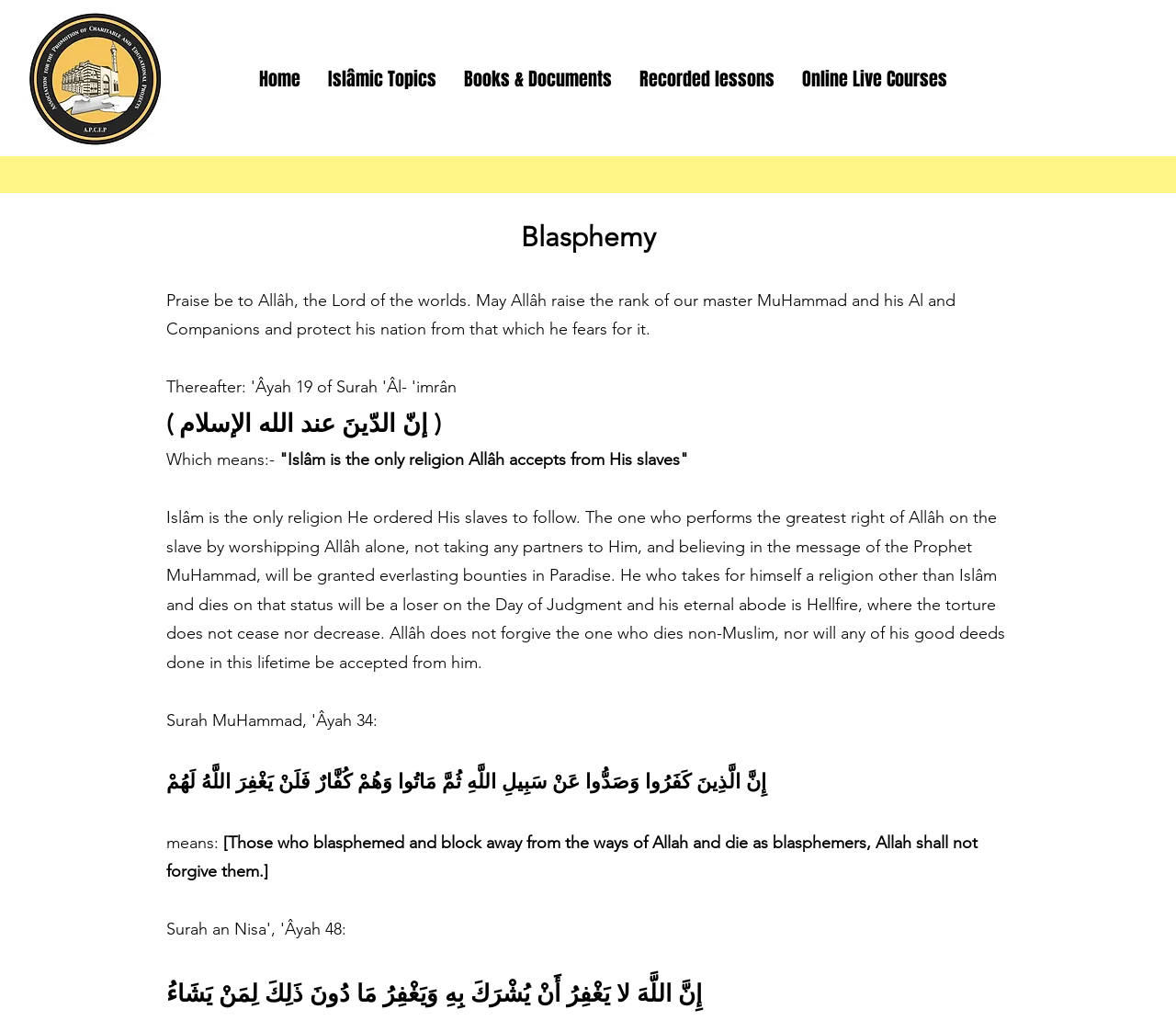What is the meaning of the Arabic quote?
Kindly answer the question with as much detail as you can.

The meaning of the Arabic quote is 'Islâm is the only religion Allâh accepts from His slaves' which is obtained from the StaticText element [255] 'is the only religion Allâh accepts from His slaves'.